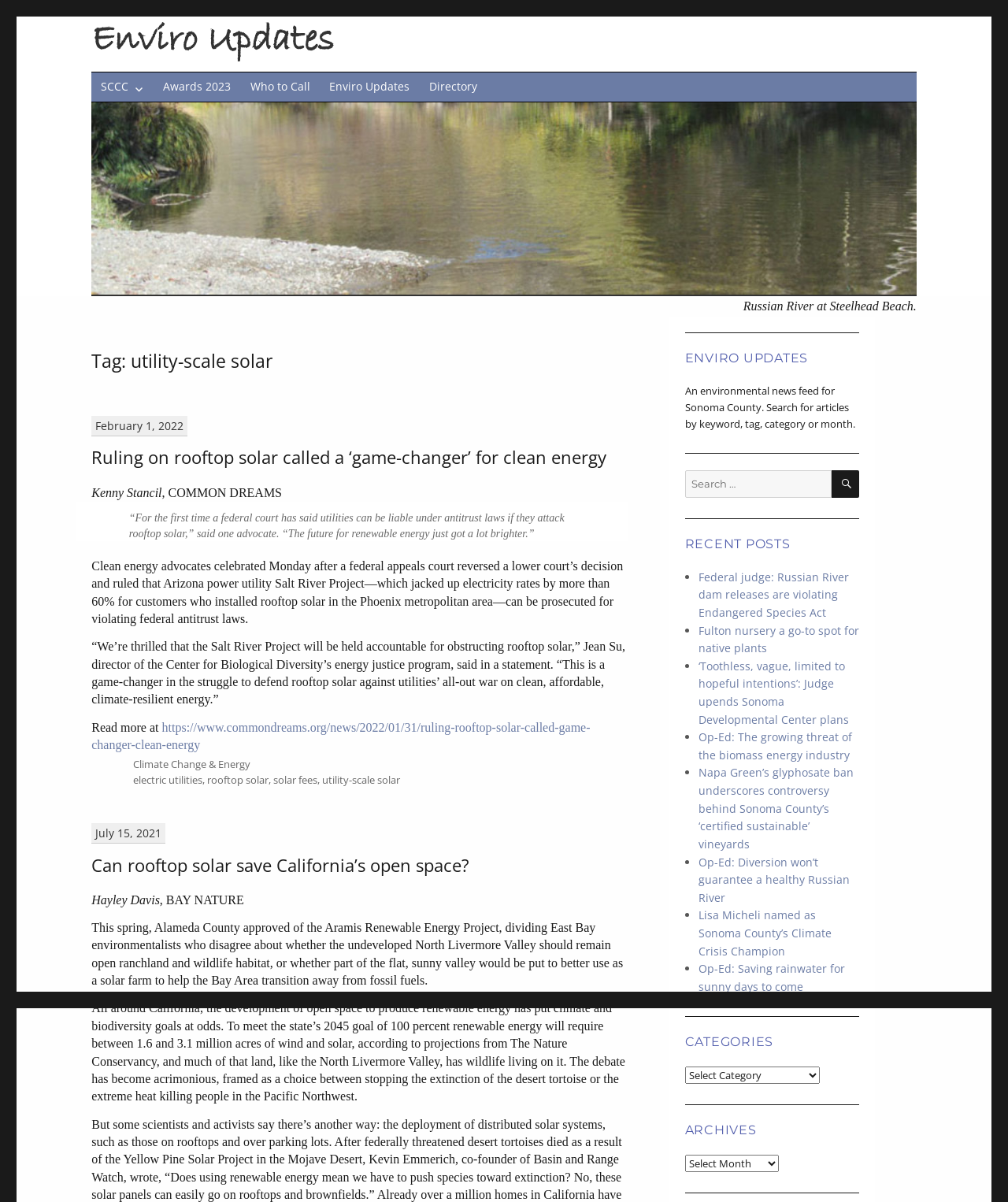How many recent posts are listed on the webpage?
From the details in the image, provide a complete and detailed answer to the question.

I counted the number of list items under the 'RECENT POSTS' heading, and found that there are 8 recent posts listed on the webpage.